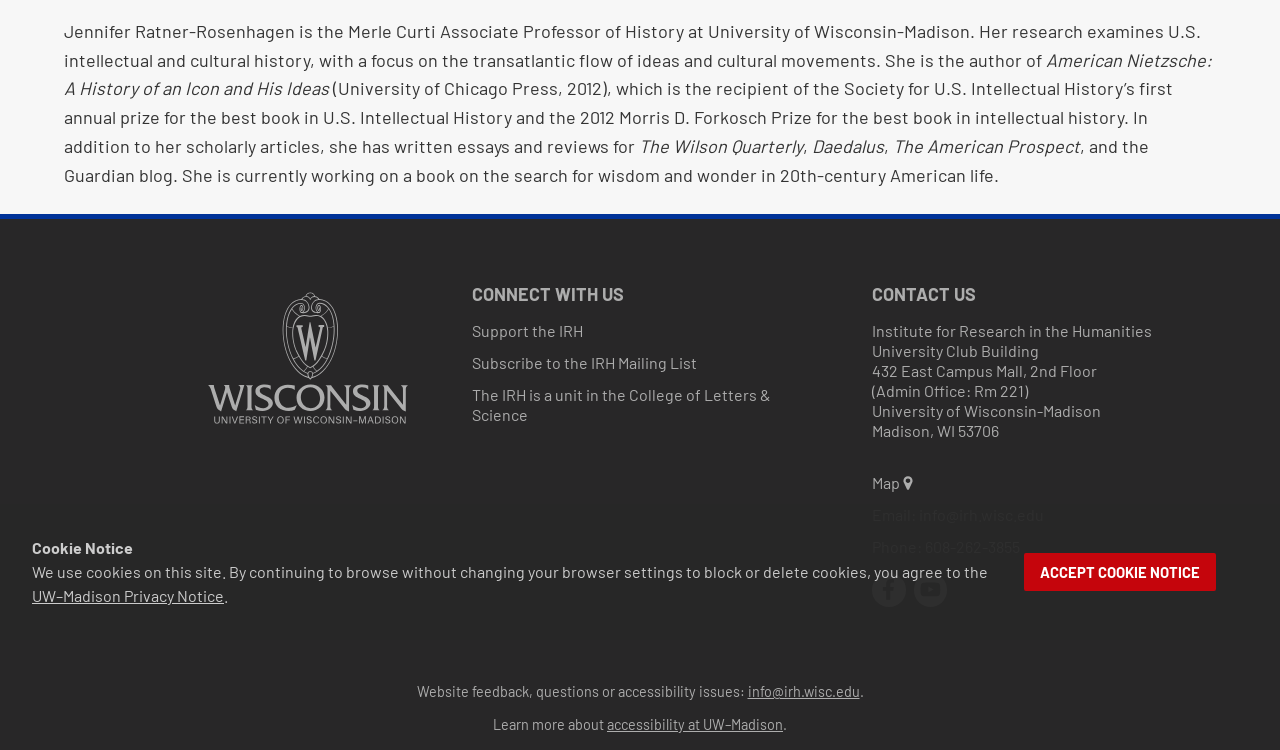Based on the provided description, "facebook", find the bounding box of the corresponding UI element in the screenshot.

[0.681, 0.764, 0.707, 0.809]